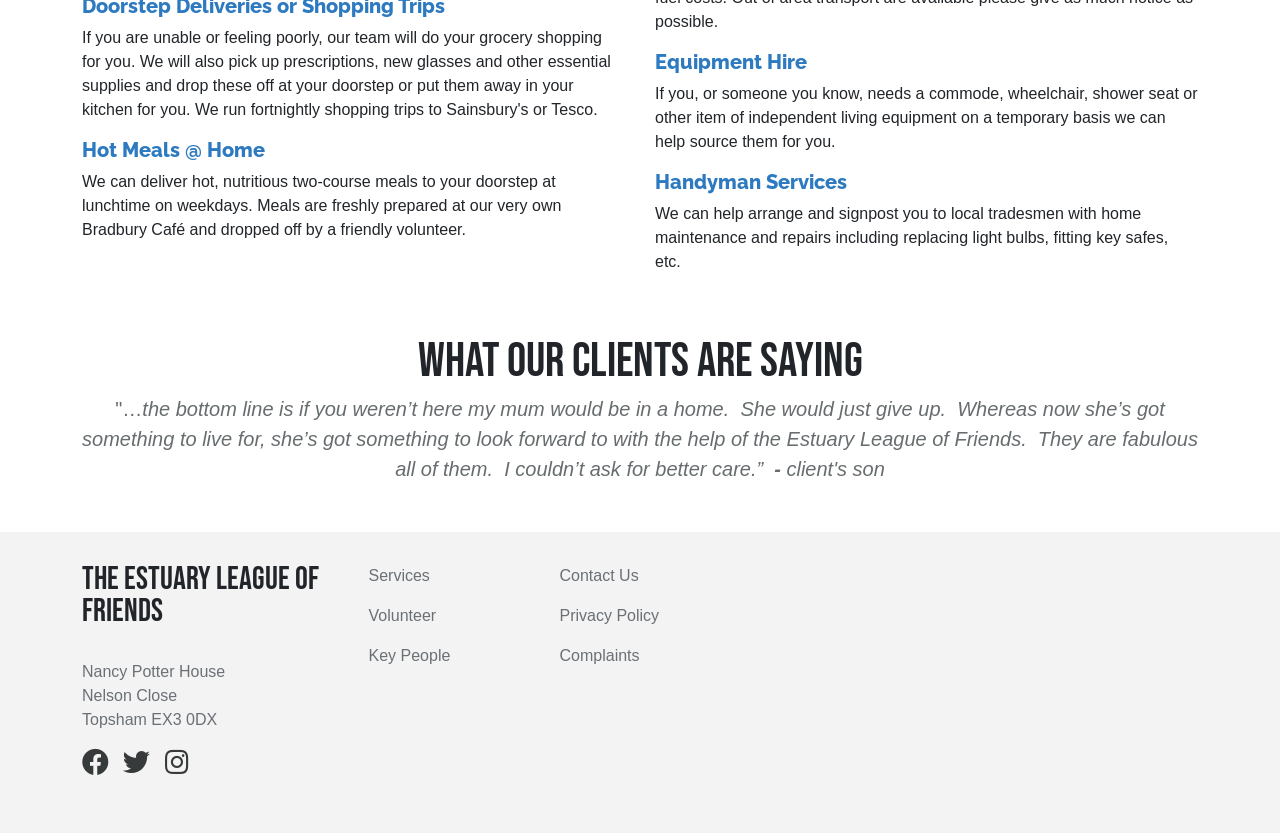Give a succinct answer to this question in a single word or phrase: 
What is the purpose of the Handyman Services offered by Estuary League of Friends?

Home maintenance and repairs